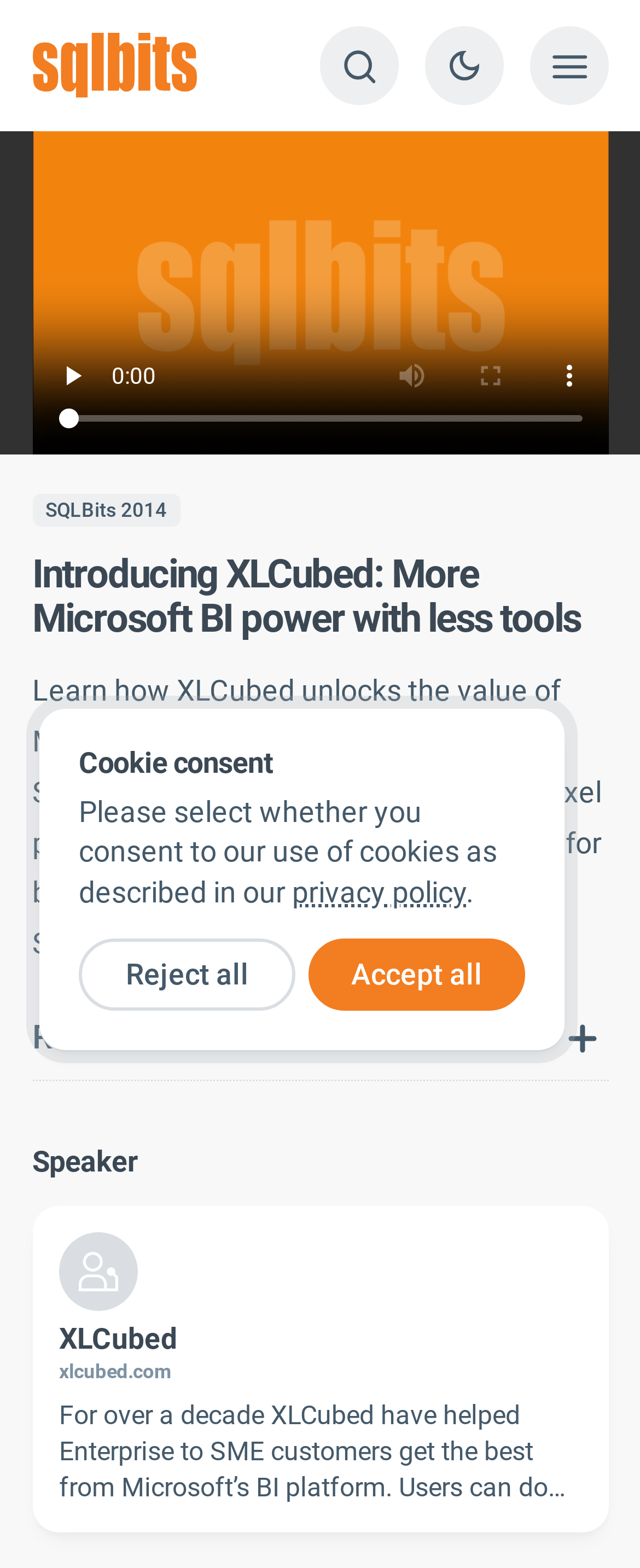Articulate a complete and detailed caption of the webpage elements.

The webpage is about XLCubed, a tool that enhances Microsoft BI power with less tools. At the top left, there is a link to "sqlbits" accompanied by an image. On the top right, there are three buttons: "Search", "Switch to dark theme", and "Show menu". 

Below the top section, there is a video that takes up most of the width of the page. The video has several controls, including play, mute, enter full screen, and show more media controls. There is also a video time scrubber slider below the video controls. 

To the right of the video, there is a heading that reads "Introducing XLCubed: More Microsoft BI power with less tools". Below the heading, there is a paragraph of text that describes how XLCubed unlocks the value of Multi-dimensional and Tabular SSAS and SQL for power users in Excel. 

Further down, there is a button that says "Read More…". Below that, there is a heading that says "Speaker", followed by a link to the speaker's information. The speaker's information is presented in an article format with two headings: "XLCubed" and "xlcubed.com".

On the right side of the page, there is a complementary section that contains a heading "Cookie consent" and a paragraph of text that explains the use of cookies. There are also two buttons: "Reject all" and "Accept all" to manage cookie consent.